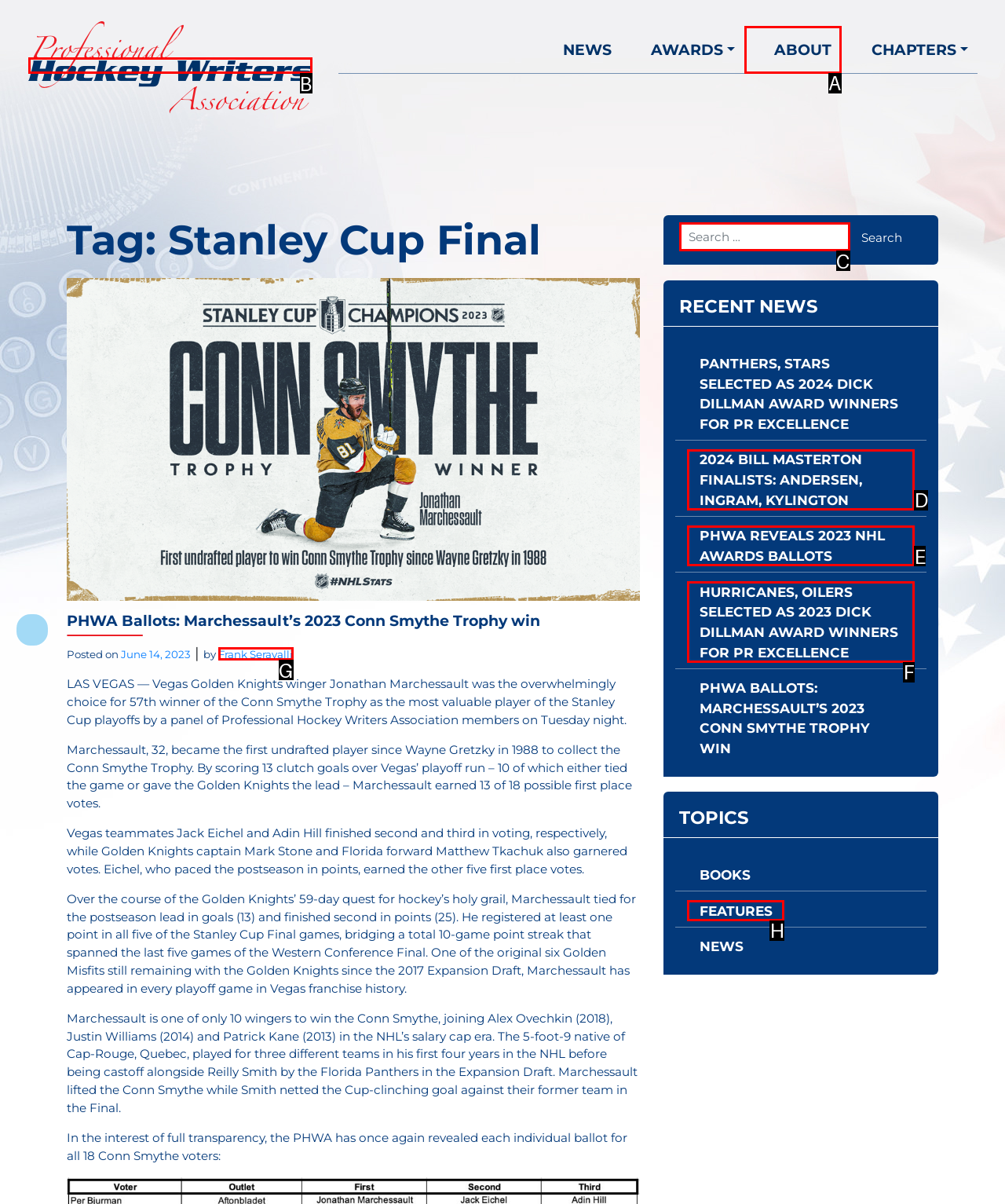Indicate which lettered UI element to click to fulfill the following task: View ABOUT page
Provide the letter of the correct option.

A